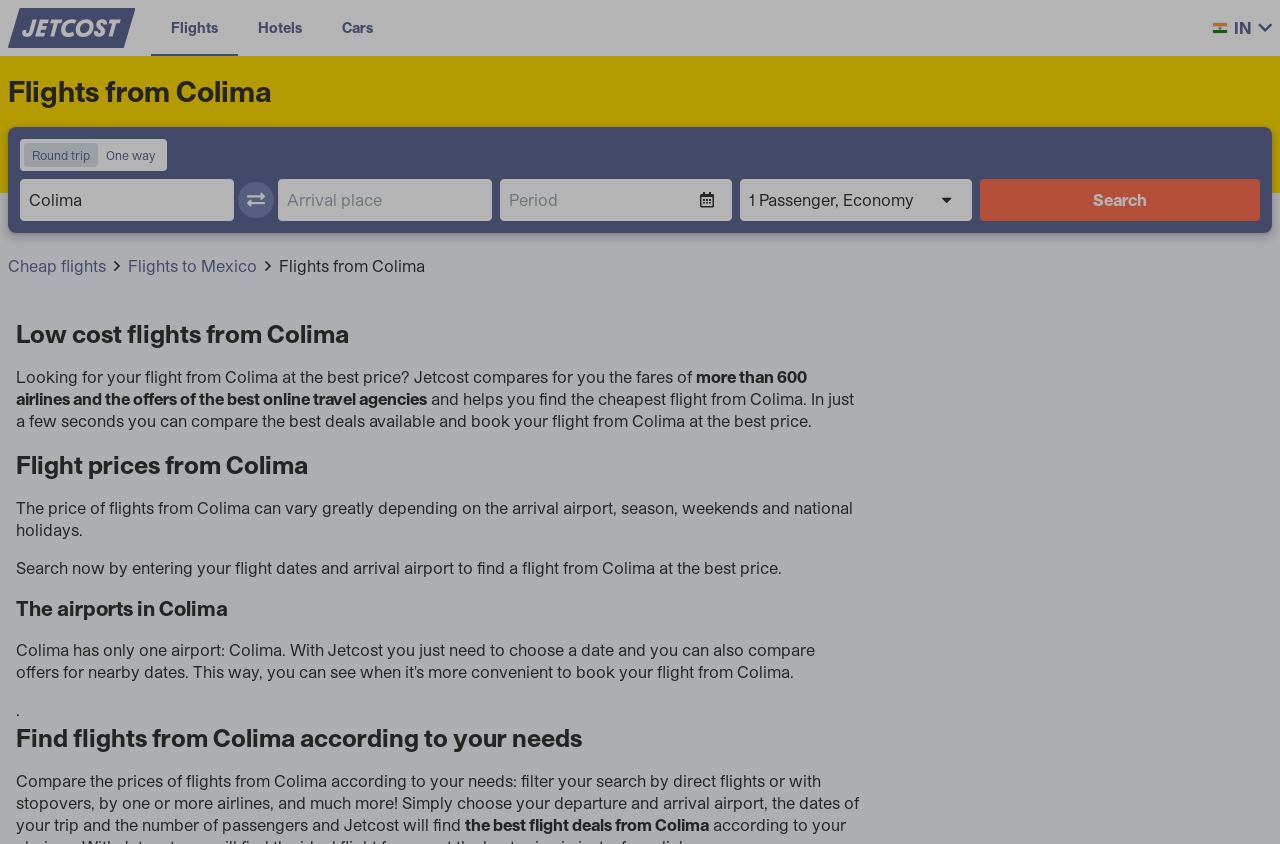What is the name of the city where flights are departing from?
Please describe in detail the information shown in the image to answer the question.

I found the generic element 'Colima' which is placed above the input field for departure place, suggesting that Colima is the city where flights are departing from.